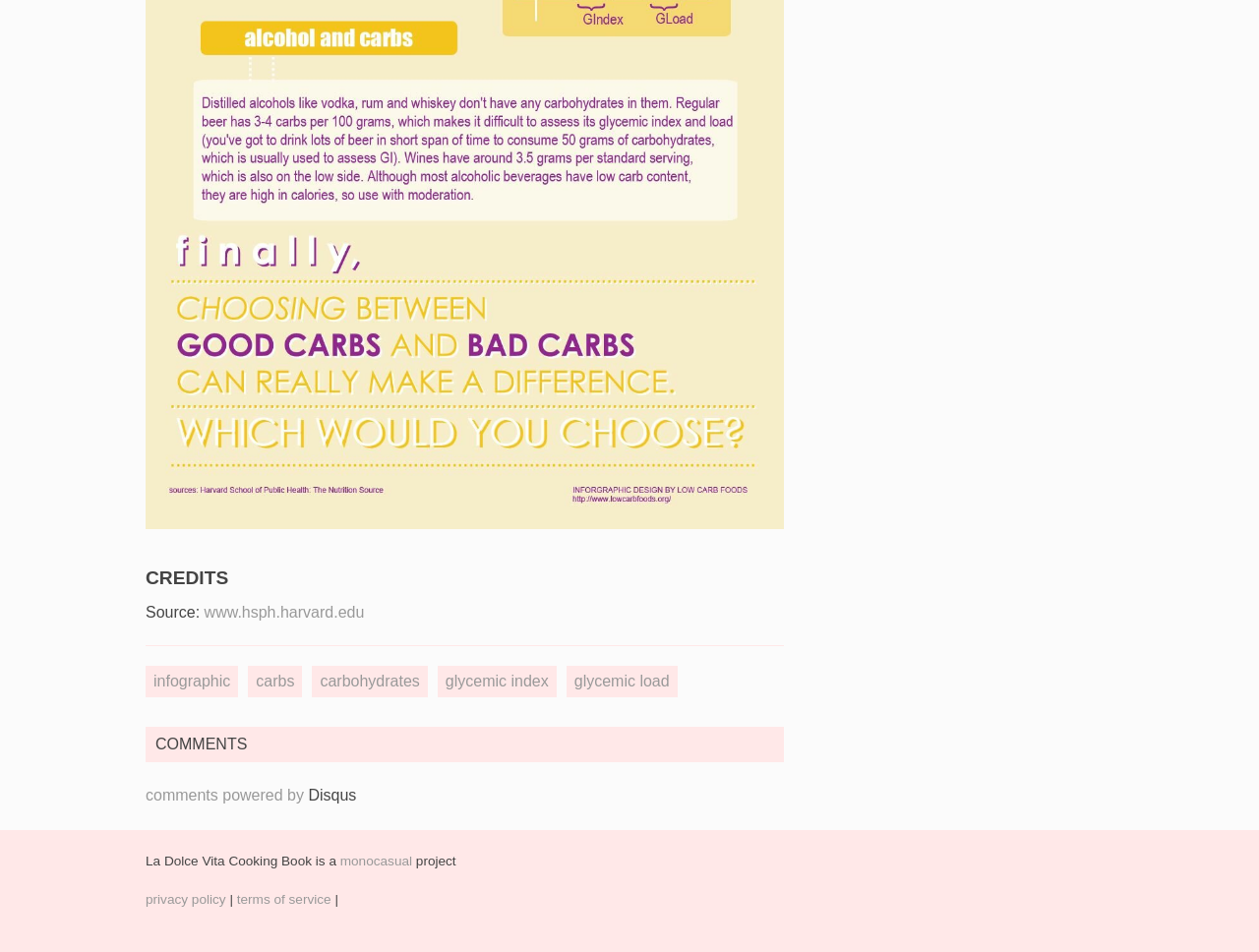What is the name of the cooking book project?
Please provide a comprehensive and detailed answer to the question.

The name of the cooking book project is mentioned as 'La Dolce Vita Cooking Book is a monocasual project', indicating that the webpage is related to a cooking book project called La Dolce Vita Cooking Book.